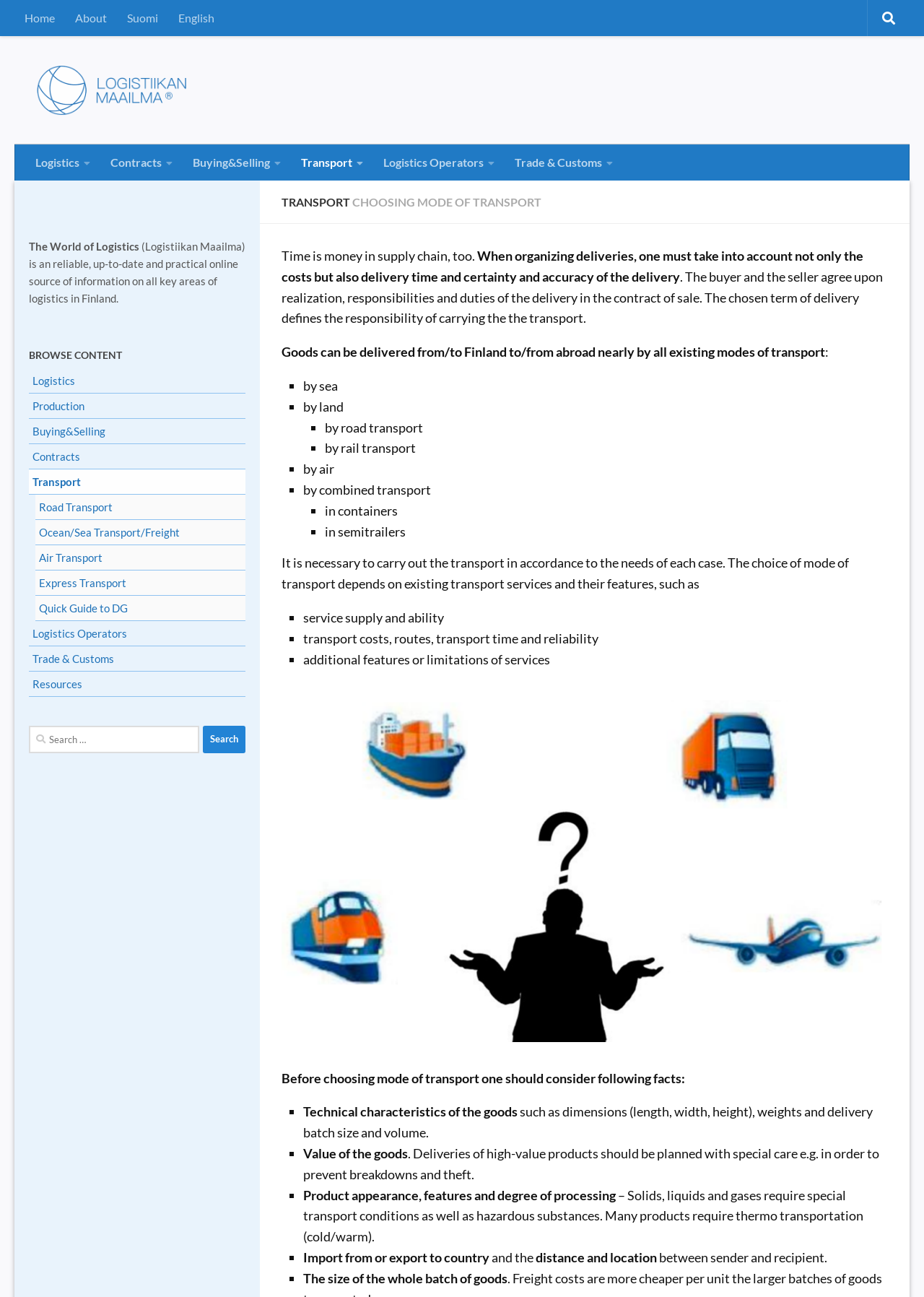What factors should be considered when choosing a mode of transport?
Please provide a single word or phrase answer based on the image.

Technical characteristics, value, appearance, features